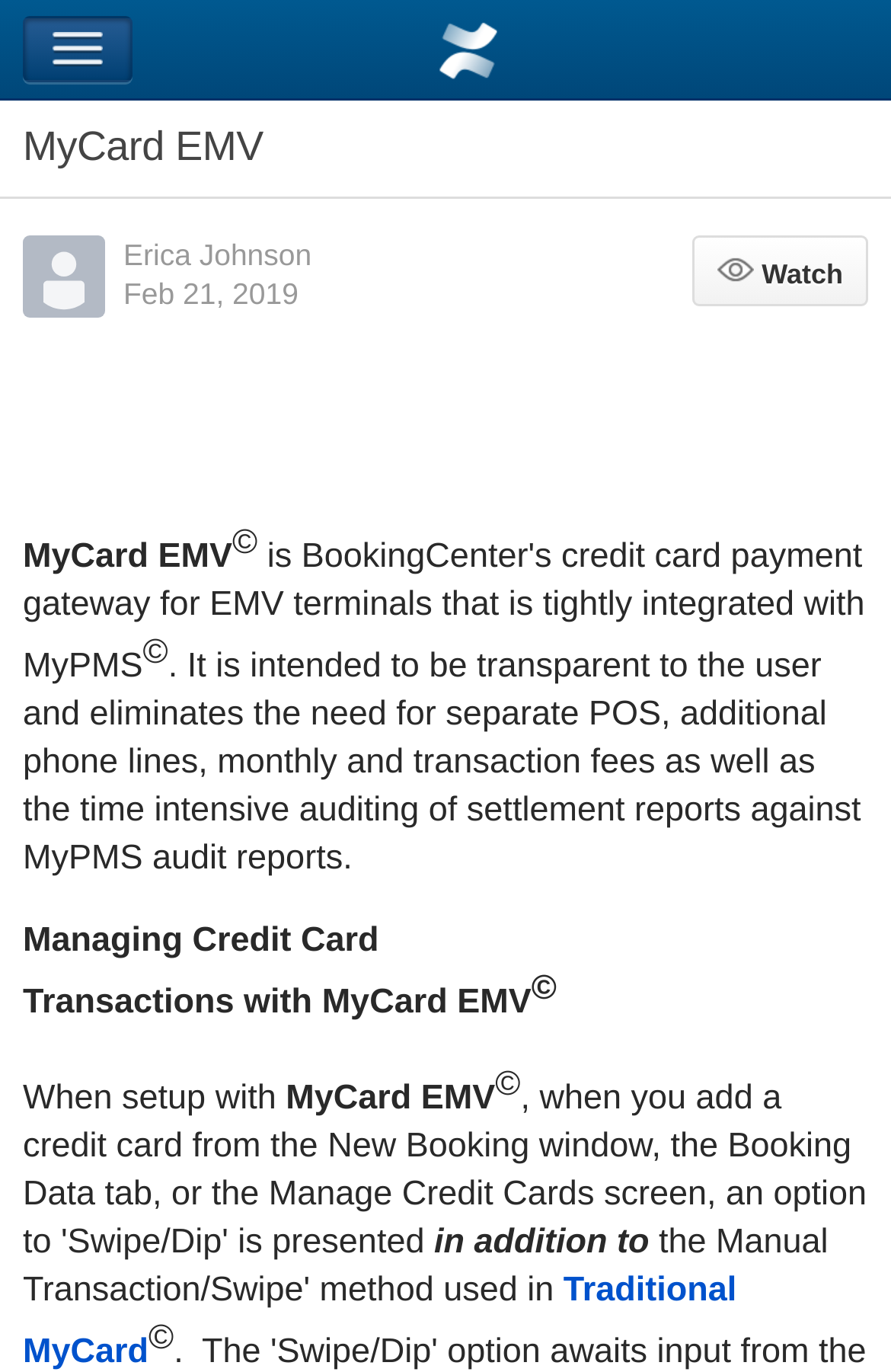Provide the bounding box coordinates for the UI element that is described as: "Navigation".

[0.026, 0.012, 0.149, 0.06]